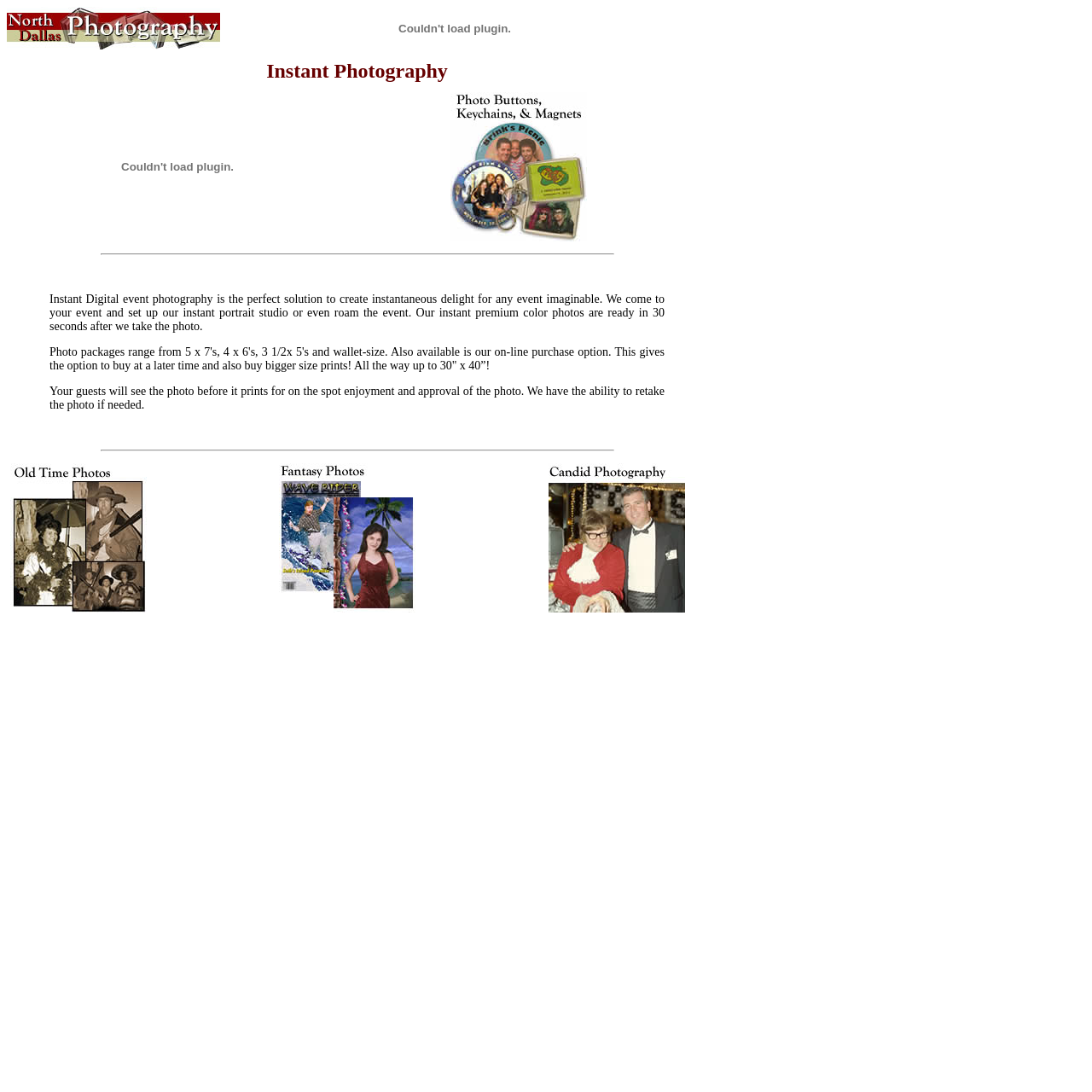Consider the image and give a detailed and elaborate answer to the question: 
What is the purpose of the instant portrait studio?

This answer can be obtained by reading the text in the LayoutTableCell element which describes the purpose of the instant portrait studio as creating instantaneous delight for any event imaginable.